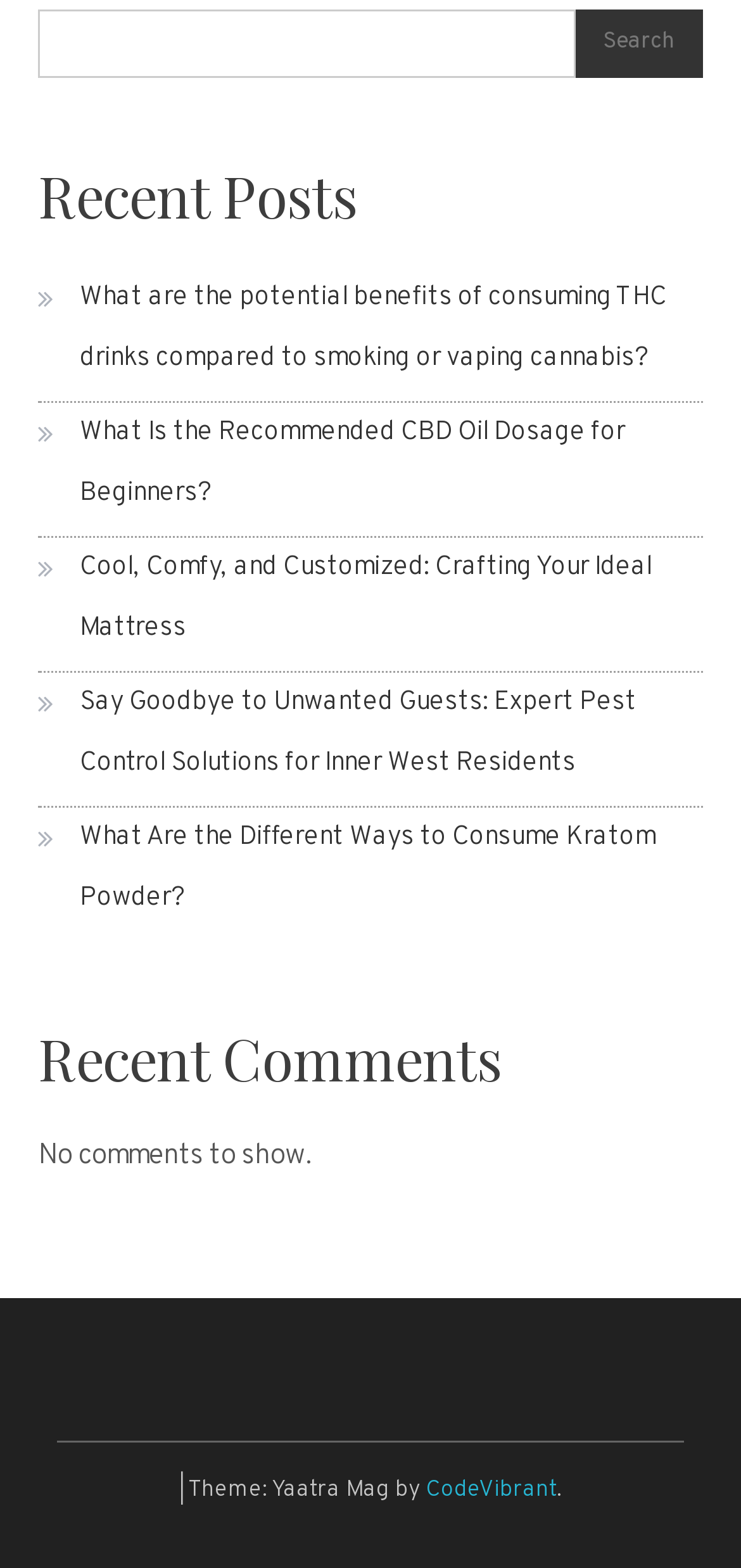What is the title of the first link under 'Recent Posts'?
Please provide a comprehensive answer based on the details in the screenshot.

I looked at the first link under the 'Recent Posts' heading and found its title to be 'What are the potential benefits of consuming THC drinks compared to smoking or vaping cannabis?'.